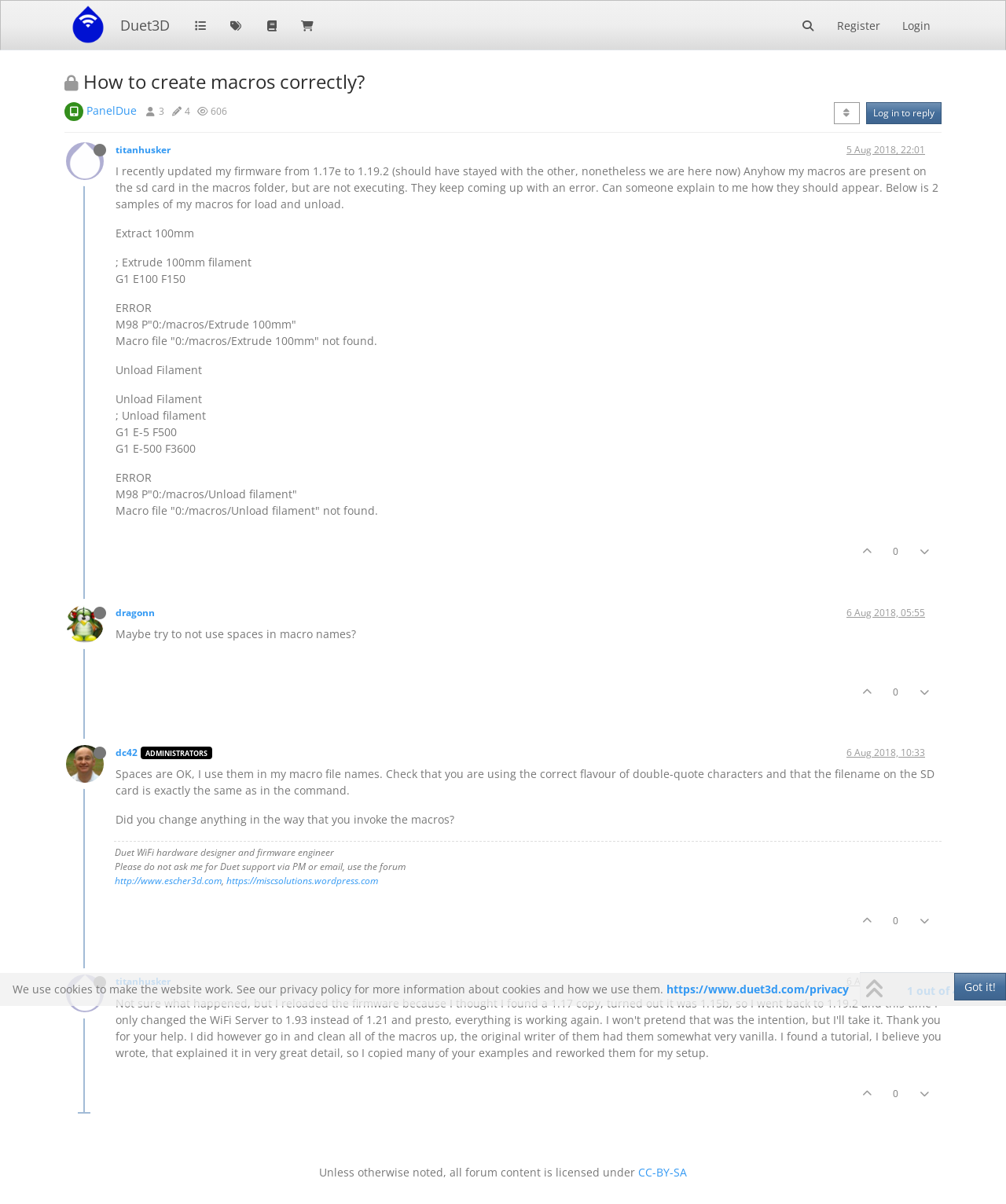Refer to the screenshot and give an in-depth answer to this question: How many posts does the topic have?

The number of posts can be found by counting the number of replies to the original post. There are three replies from different users, namely dragonn, dc42, and titanhusker.